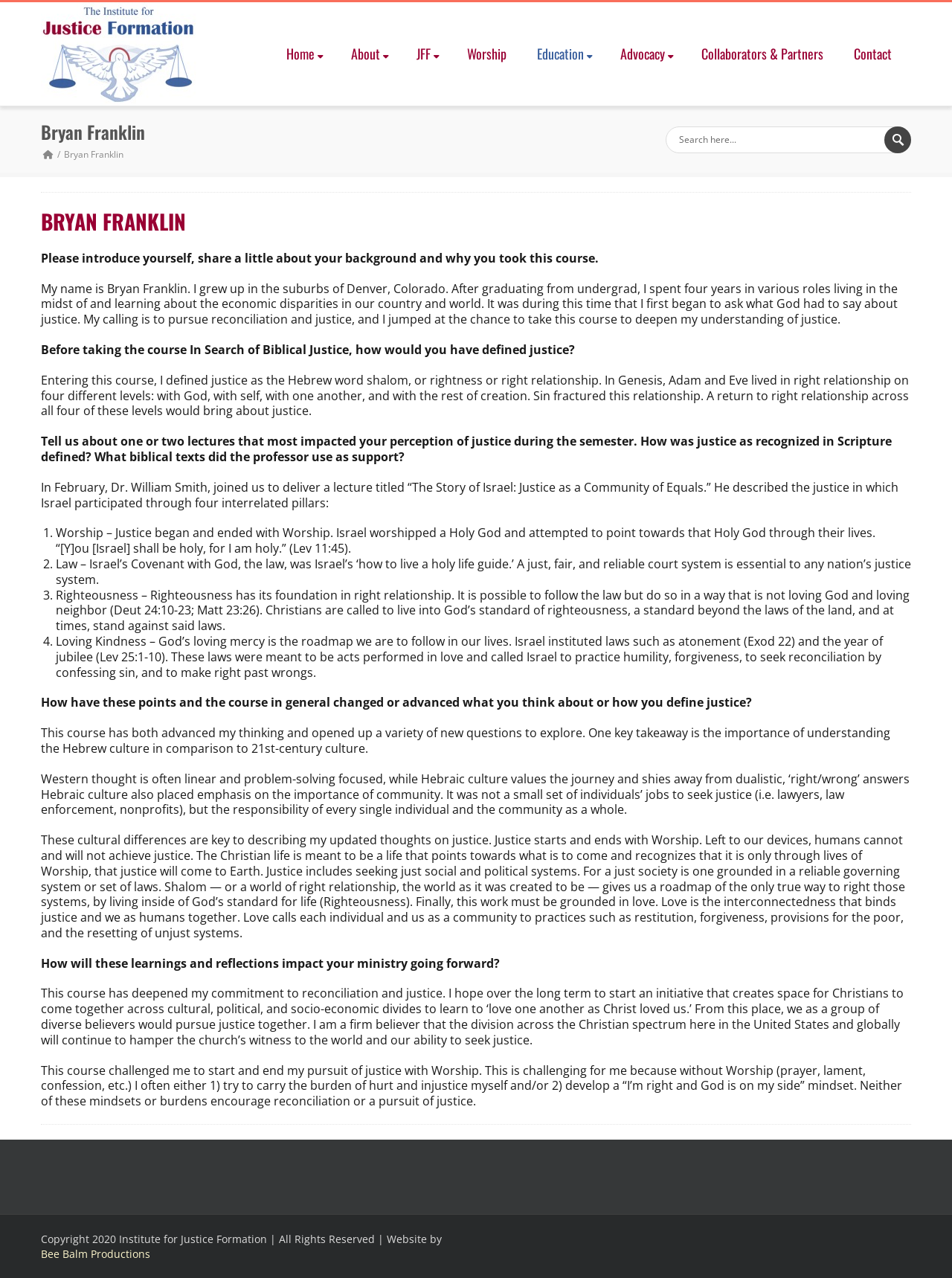Bounding box coordinates are specified in the format (top-left x, top-left y, bottom-right x, bottom-right y). All values are floating point numbers bounded between 0 and 1. Please provide the bounding box coordinate of the region this sentence describes: Worship

[0.483, 0.014, 0.54, 0.07]